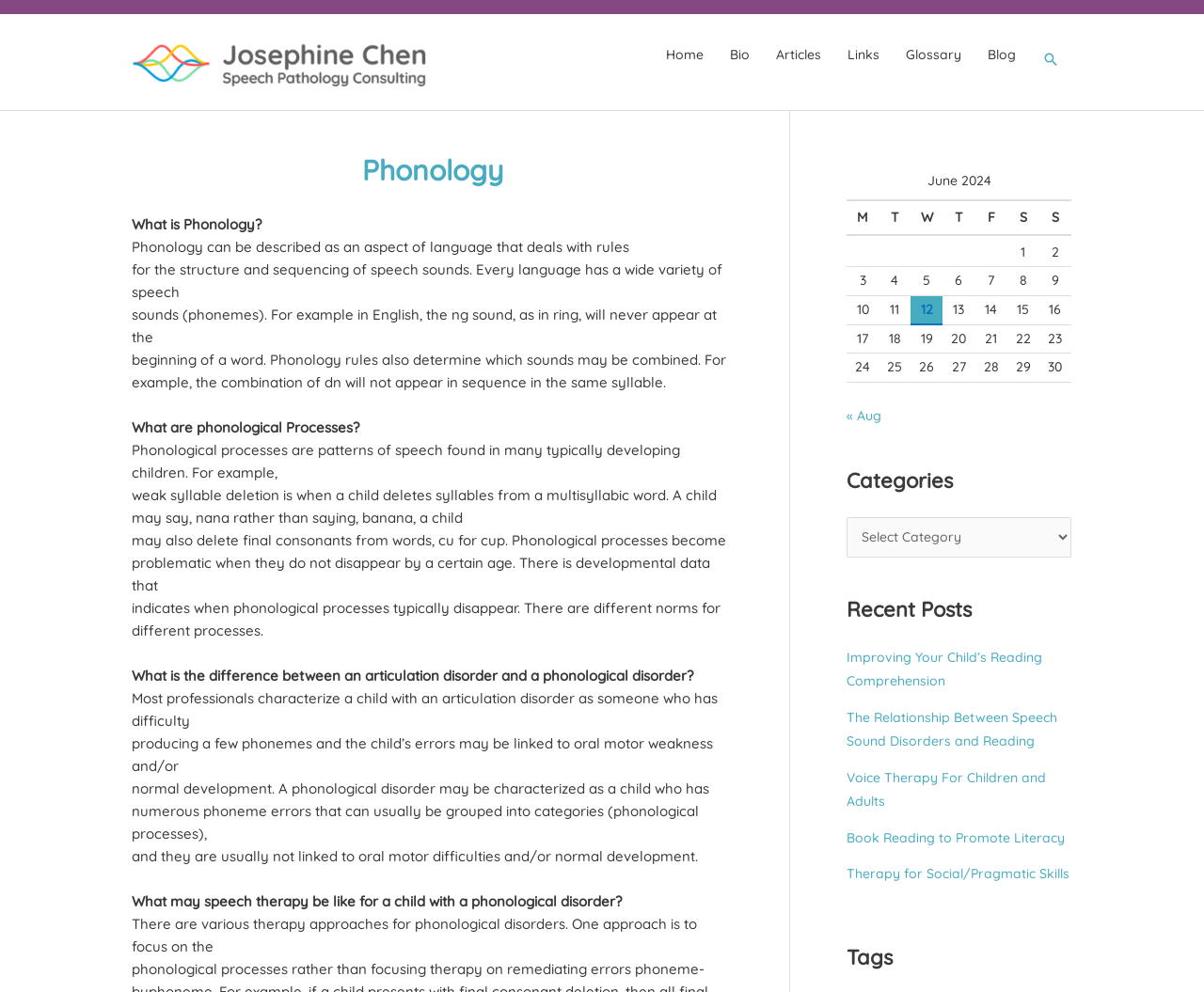What is the purpose of speech therapy for a child with a phonological disorder?
Please provide an in-depth and detailed response to the question.

According to the webpage, one approach to speech therapy for a child with a phonological disorder is to focus on the phonological processes, which are patterns of speech found in many typically developing children, and help the child to overcome these processes.